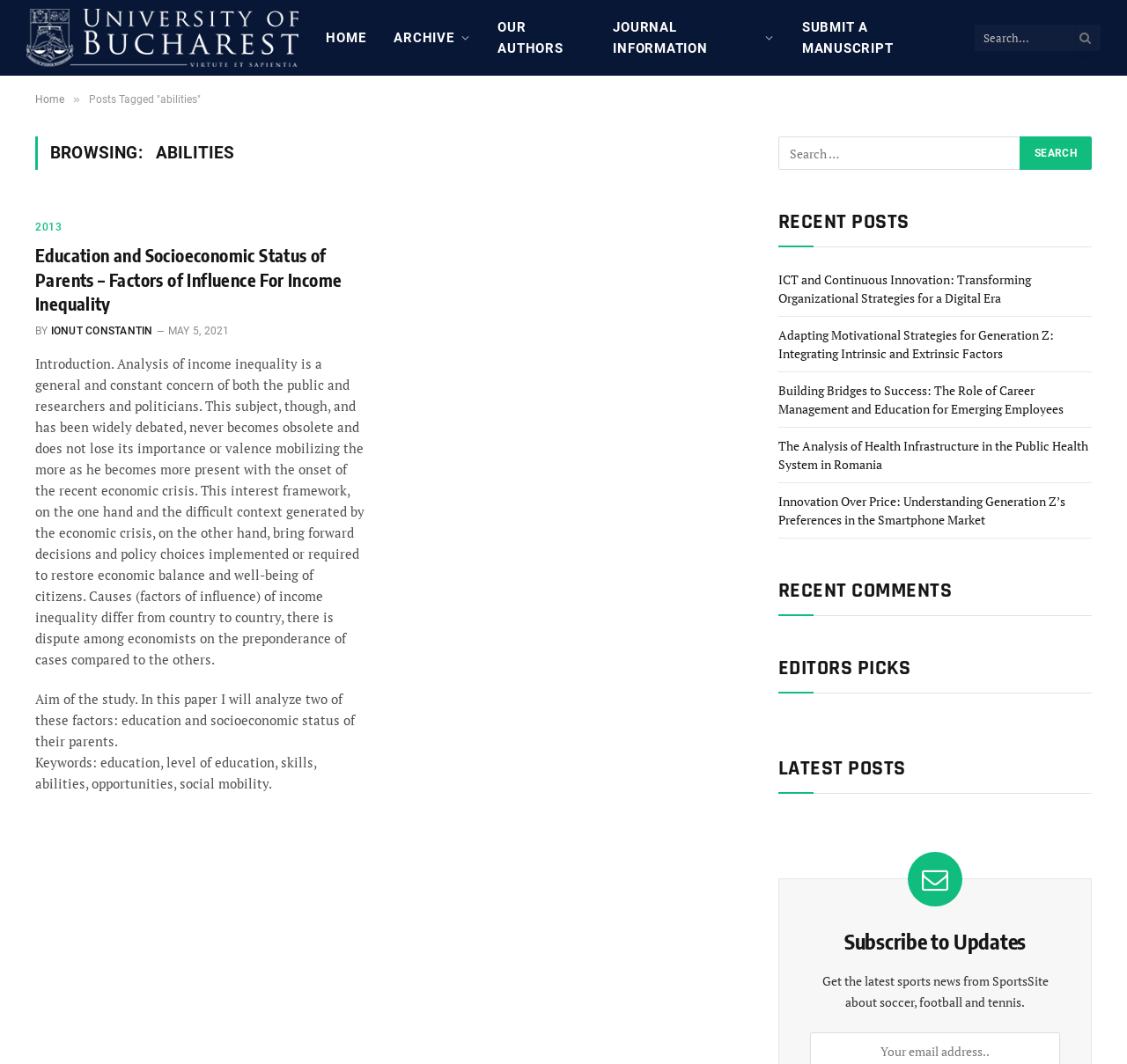Describe all the key features and sections of the webpage thoroughly.

The webpage is a journal website, specifically the "abilities" section of the Manager Journal. At the top, there is a header section with a logo and a navigation menu consisting of five links: "HOME", "ARCHIVE", "OUR AUTHORS", "JOURNAL INFORMATION", and "SUBMIT A MANUSCRIPT". To the right of the navigation menu, there is a search bar with a textbox and a search button.

Below the header section, there is a secondary navigation menu with a link to "Home" and a breadcrumb trail indicating that the current page is a subcategory of "Posts Tagged 'abilities'". The main content area is divided into two columns. The left column contains a single article with a heading "BROWSING: ABILITIES" and a subheading "Education and Socioeconomic Status of Parents – Factors of Influence For Income Inequality". The article has a link to the publication date, an author's name, and a brief introduction. The introduction is followed by a block of text discussing the analysis of income inequality and its causes.

The right column contains several sections, including "RECENT POSTS" with five links to other articles, "RECENT COMMENTS", "EDITORS PICKS", "LATEST POSTS", and "Subscribe to Updates". There is also a search box in this column. At the bottom of the page, there is a footer section with a promotional text about getting the latest sports news from SportsSite.